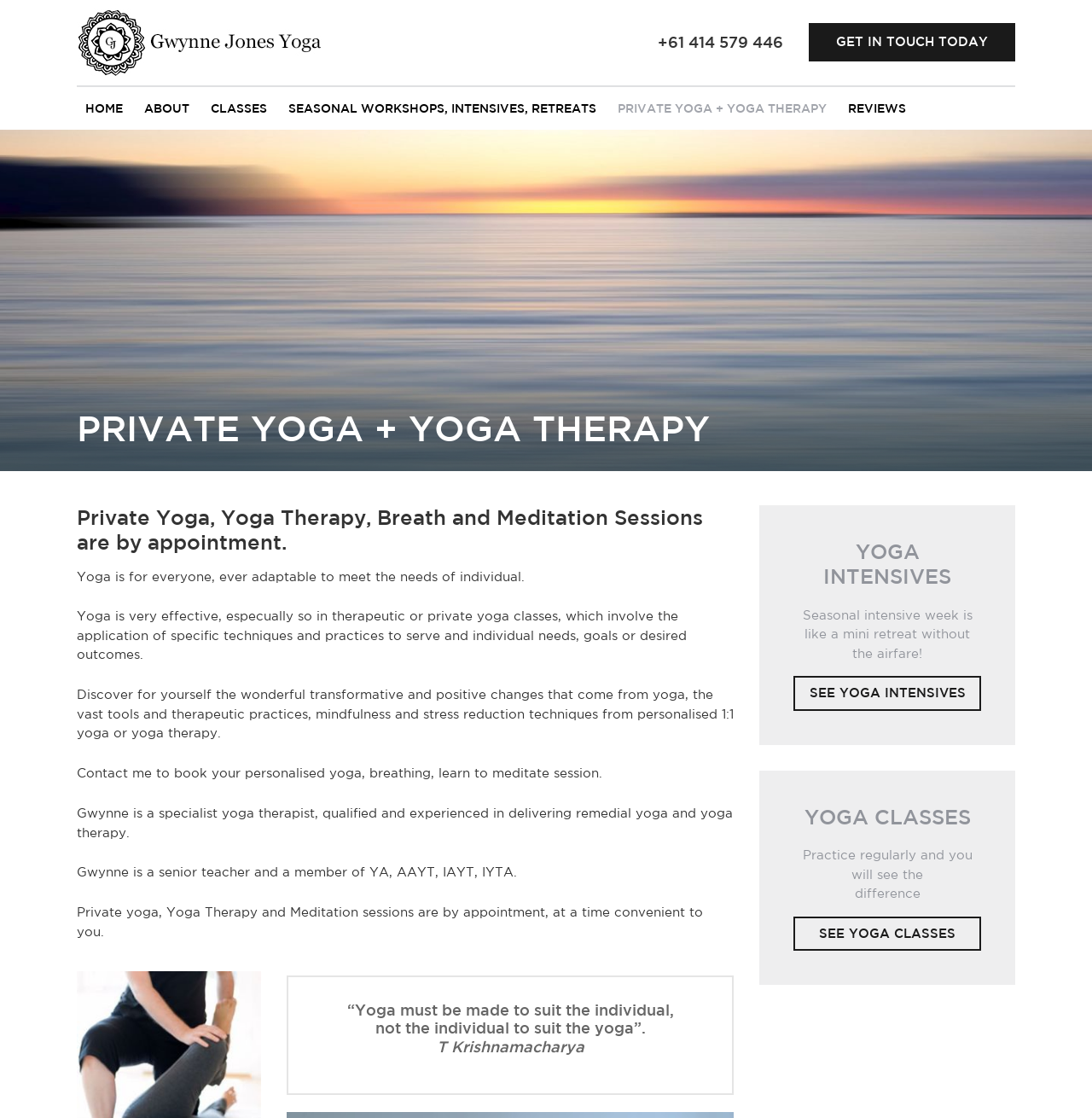What is the name of the yoga therapist? Please answer the question using a single word or phrase based on the image.

Gwynne Jones